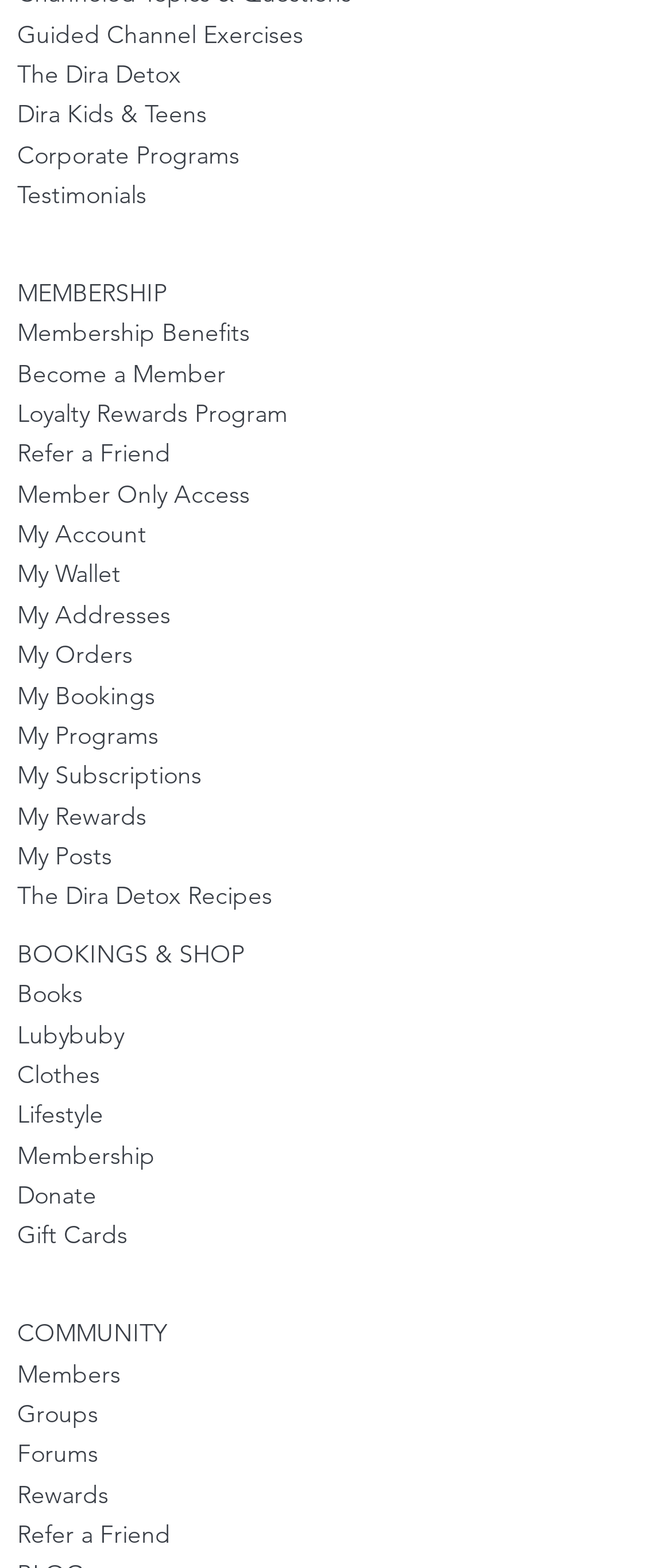Find the bounding box coordinates of the area to click in order to follow the instruction: "Explore the 'apple' tag".

None